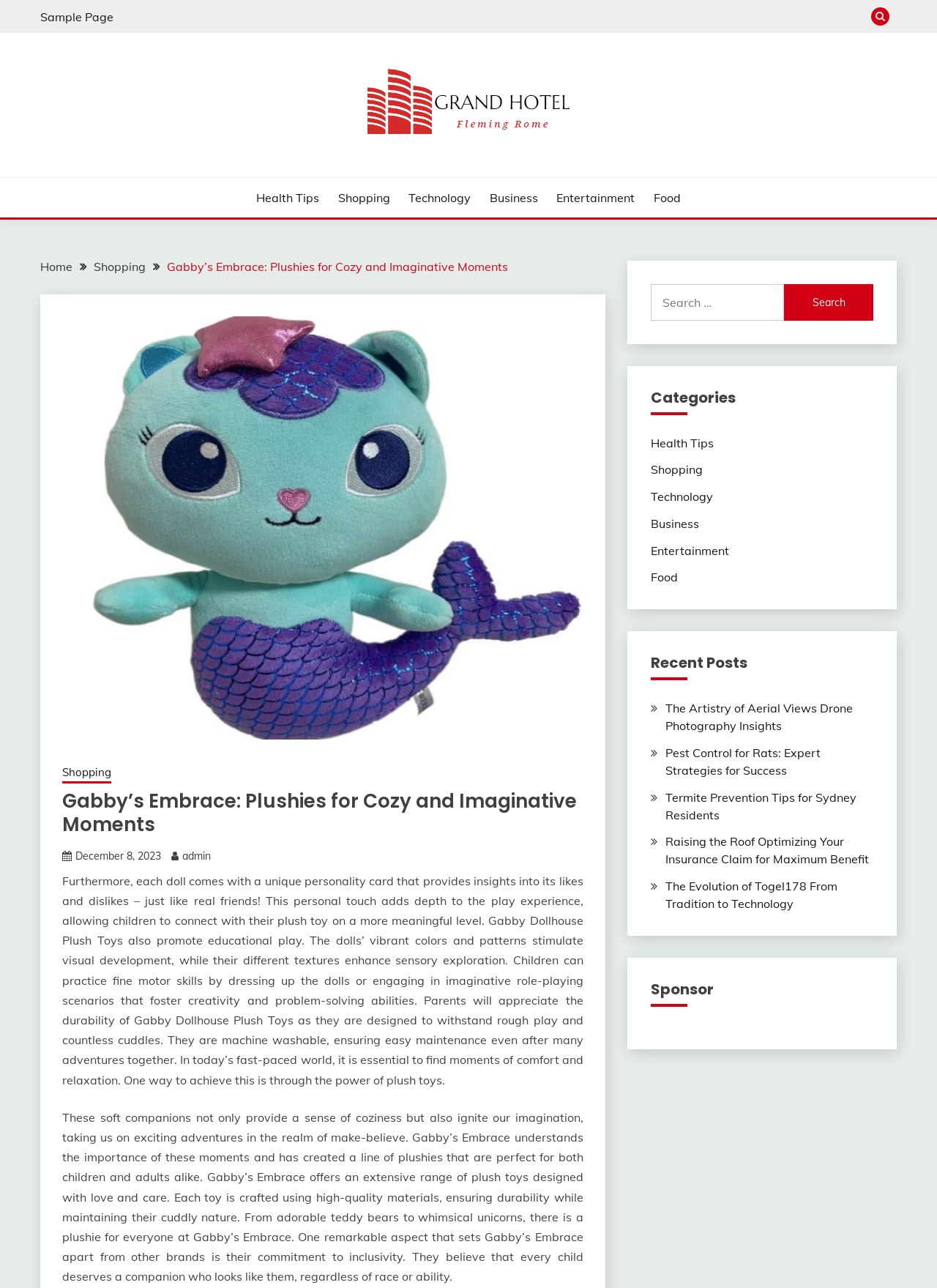Select the bounding box coordinates of the element I need to click to carry out the following instruction: "Explore Gabby’s Embrace: Plushies for Cozy and Imaginative Moments".

[0.178, 0.201, 0.542, 0.213]